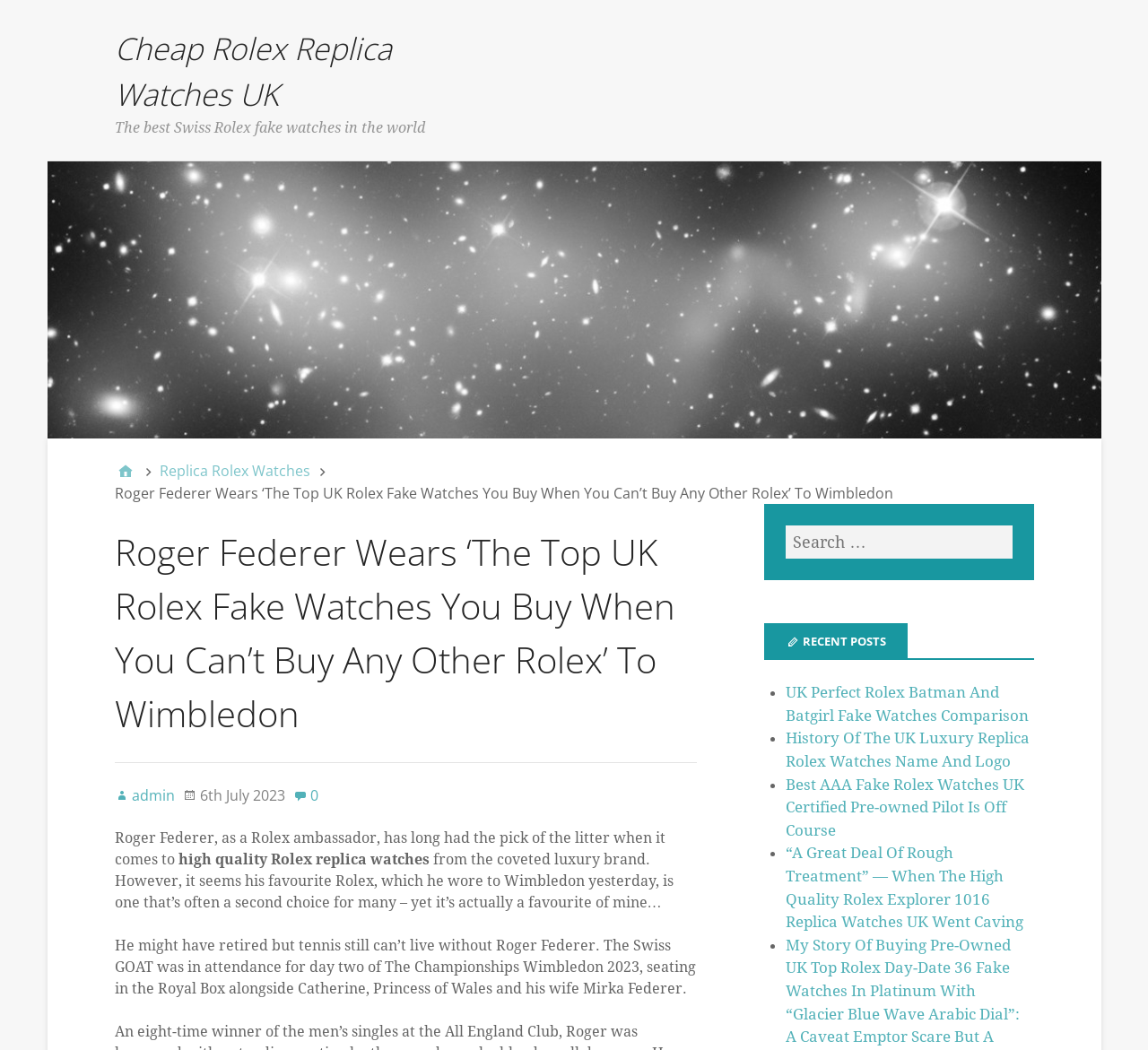Identify and provide the main heading of the webpage.

Cheap Rolex Replica Watches UK